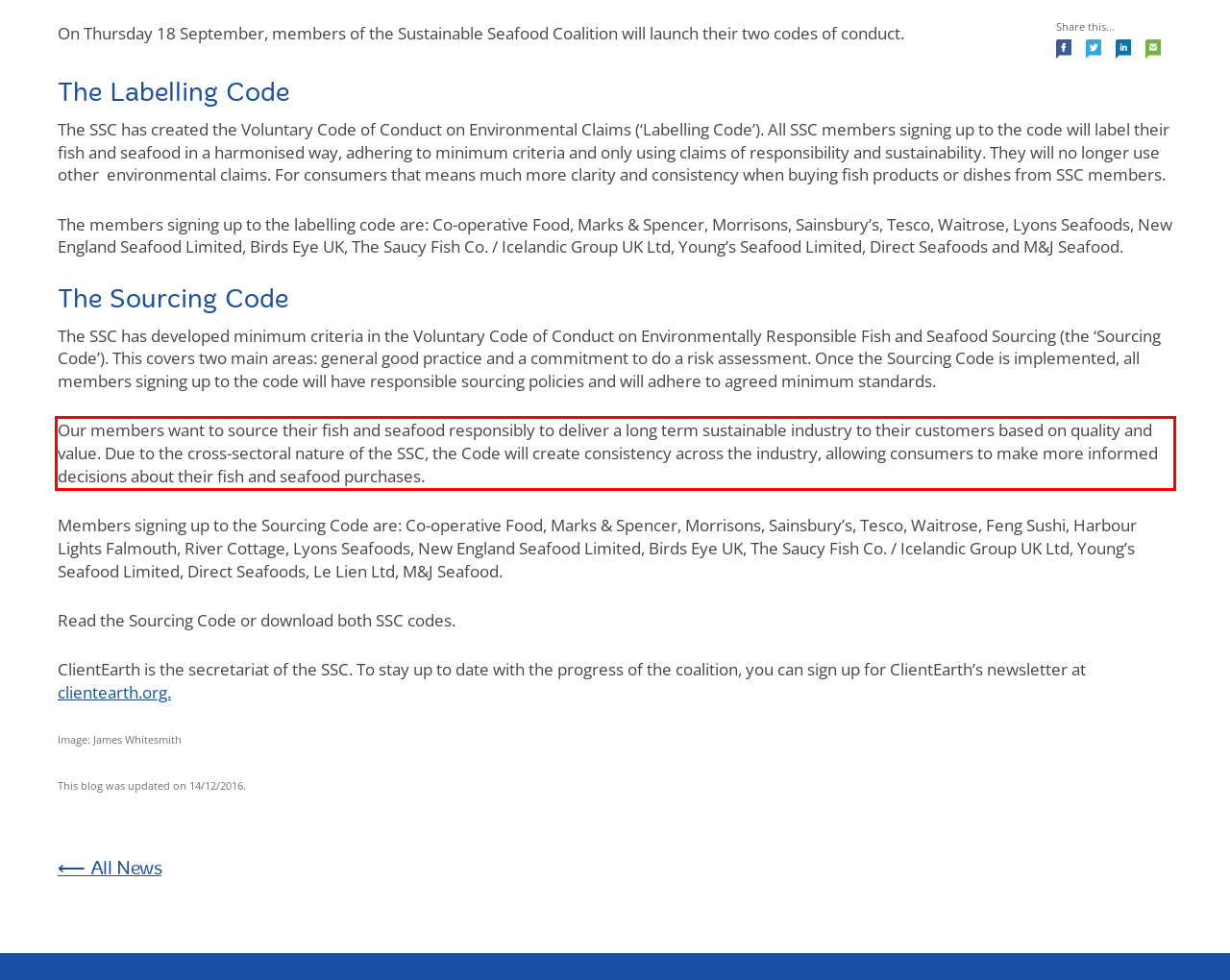Identify the text inside the red bounding box in the provided webpage screenshot and transcribe it.

Our members want to source their fish and seafood responsibly to deliver a long term sustainable industry to their customers based on quality and value. Due to the cross-sectoral nature of the SSC, the Code will create consistency across the industry, allowing consumers to make more informed decisions about their fish and seafood purchases.